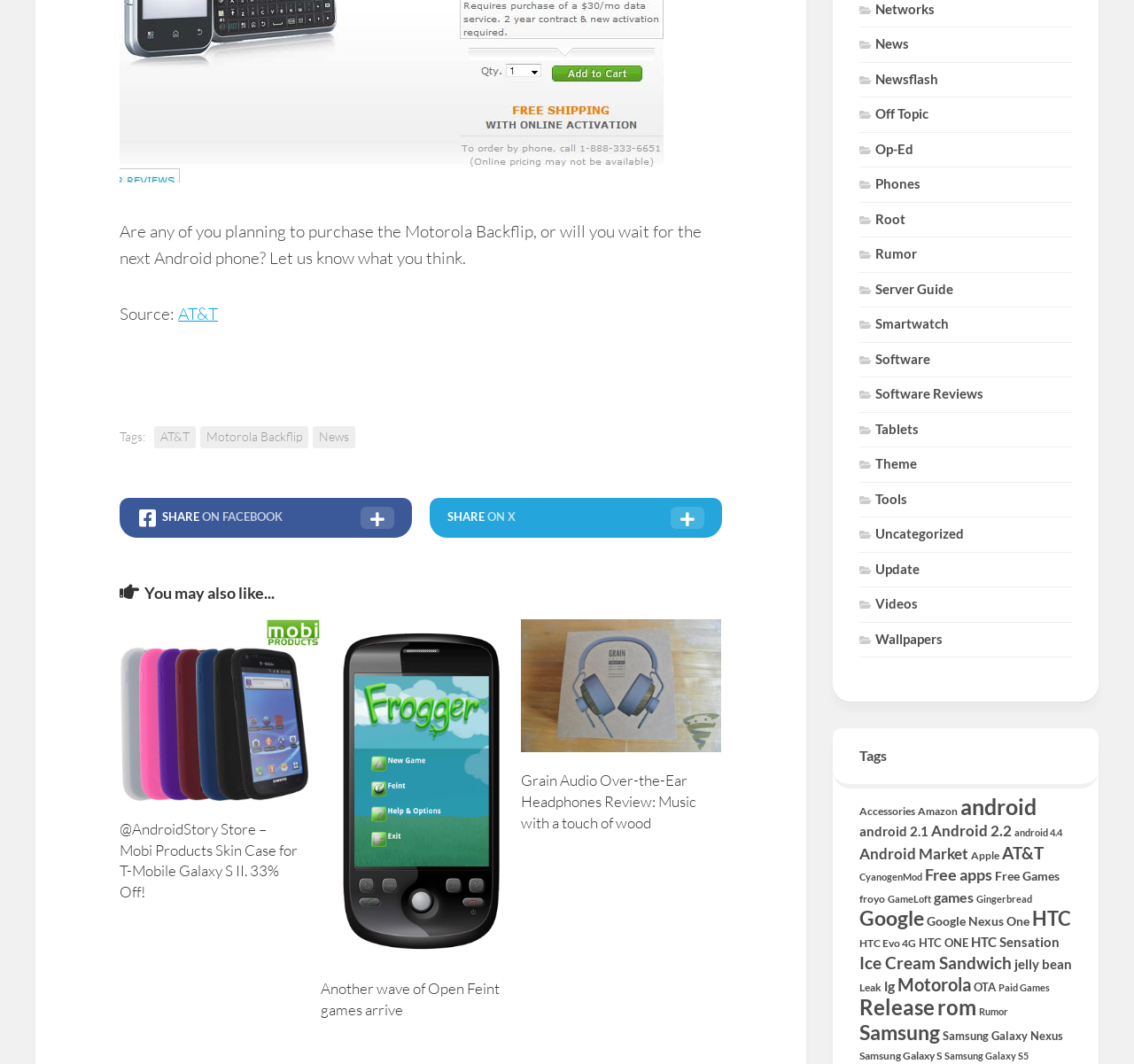How many categories are listed at the bottom of the webpage?
Please provide a comprehensive answer based on the contents of the image.

The number of categories listed at the bottom of the webpage can be determined by counting the number of links that start with ''. There are 30 such links, indicating that there are 30 categories listed.